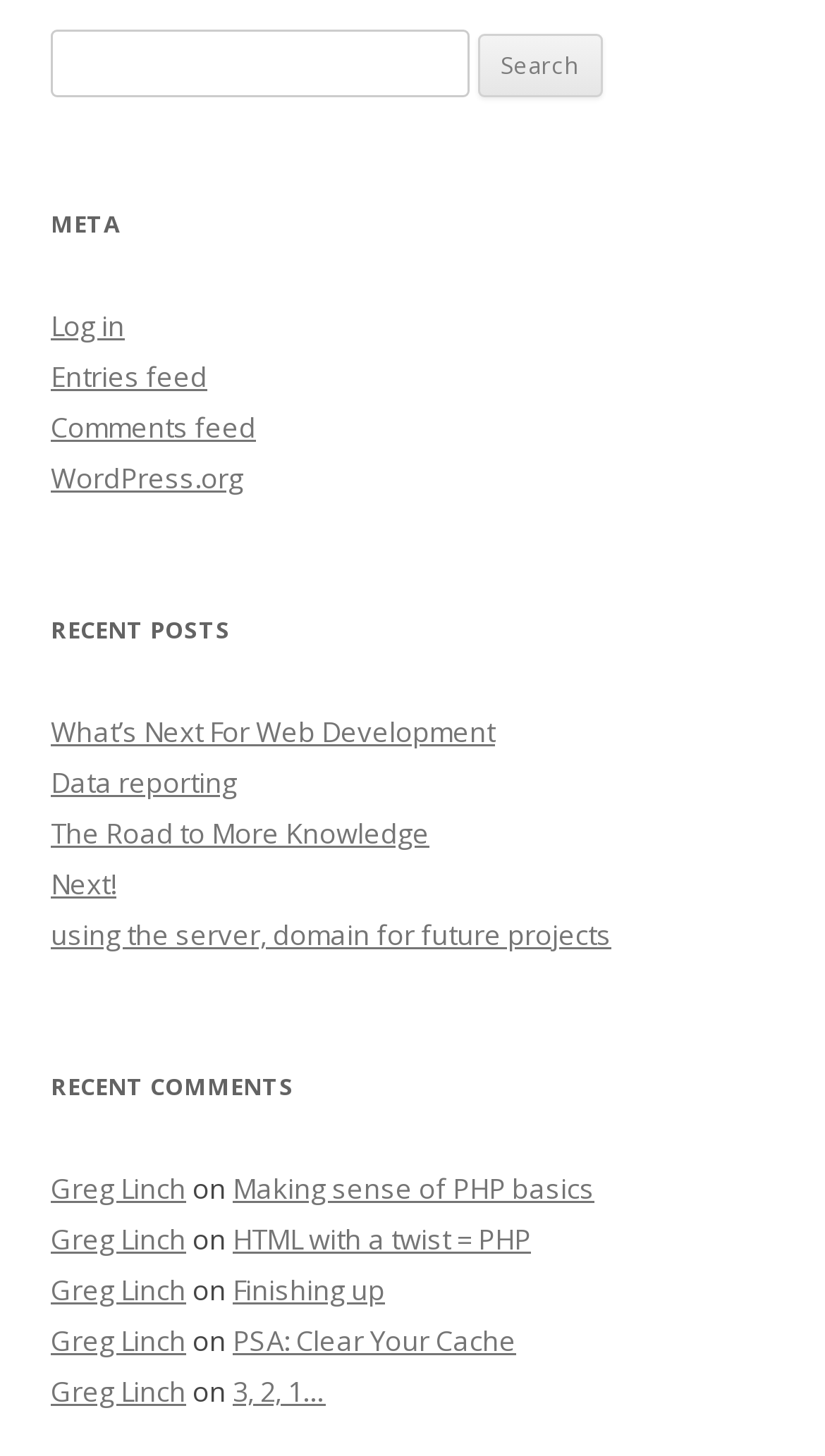What is the purpose of the 'Log in' link?
Please craft a detailed and exhaustive response to the question.

The 'Log in' link is located at the top of the webpage, suggesting that it is used to authenticate and access restricted areas of the website.